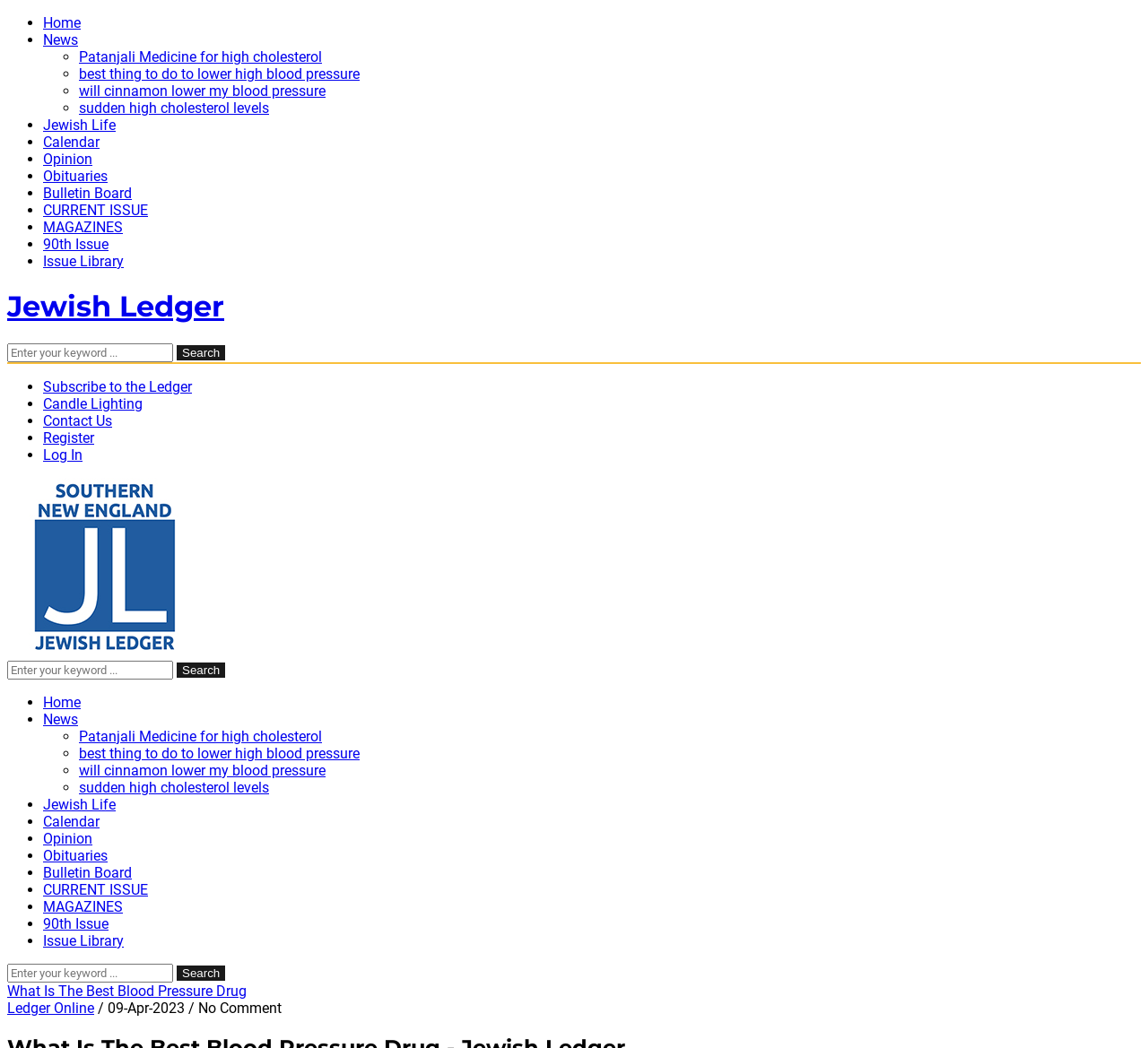Please identify the bounding box coordinates of the element that needs to be clicked to perform the following instruction: "Subscribe to the Ledger".

[0.038, 0.361, 0.167, 0.377]